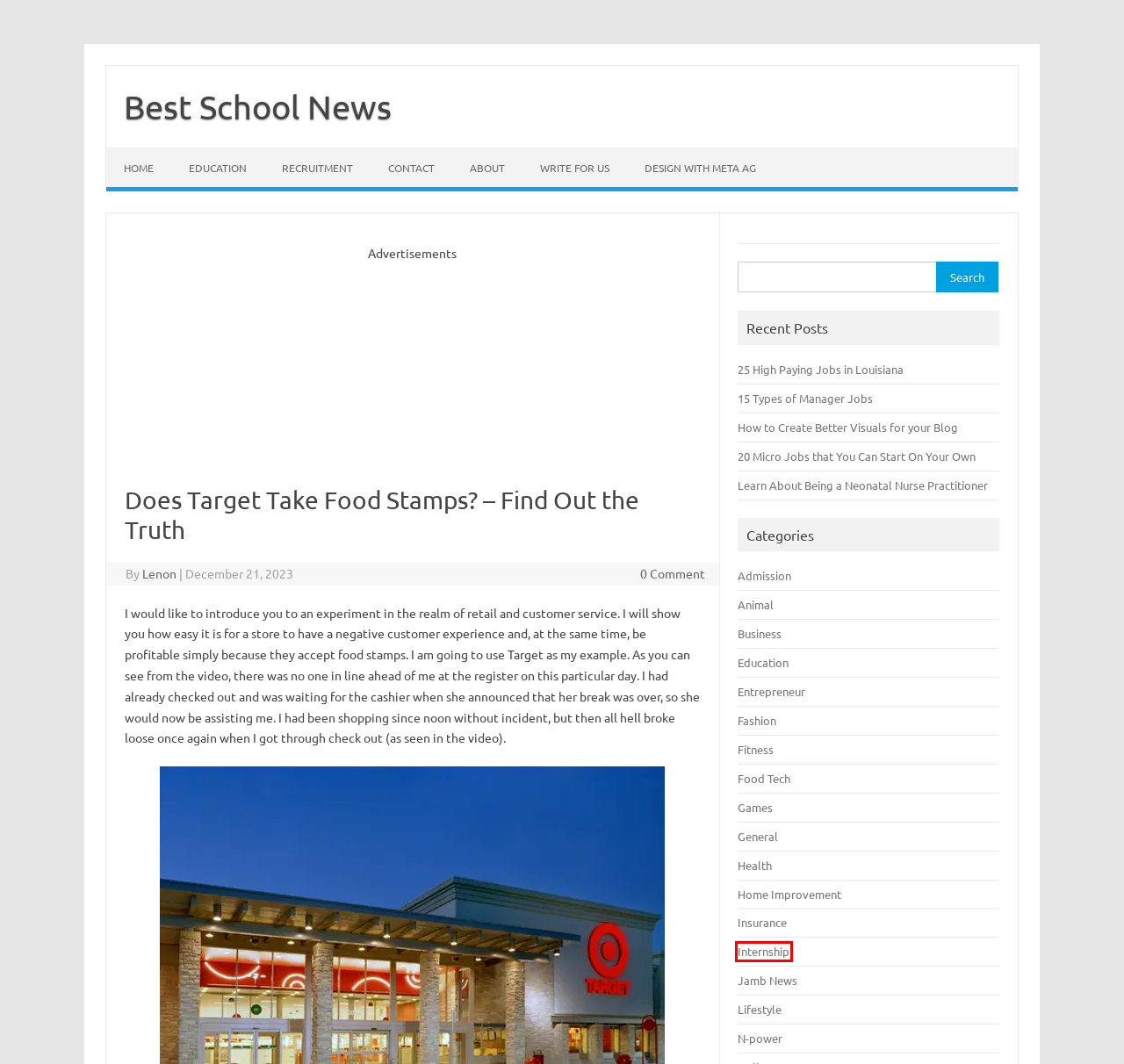Consider the screenshot of a webpage with a red bounding box around an element. Select the webpage description that best corresponds to the new page after clicking the element inside the red bounding box. Here are the candidates:
A. Lenon - Best School News
B. 25 High Paying Jobs in Louisiana - Best School News
C. Internship - Best School News
D. Animal - Best School News
E. Write For Us - Best School News
F. Home Improvement - Best School News
G. Fashion - Best School News
H. Admission - Best School News

C